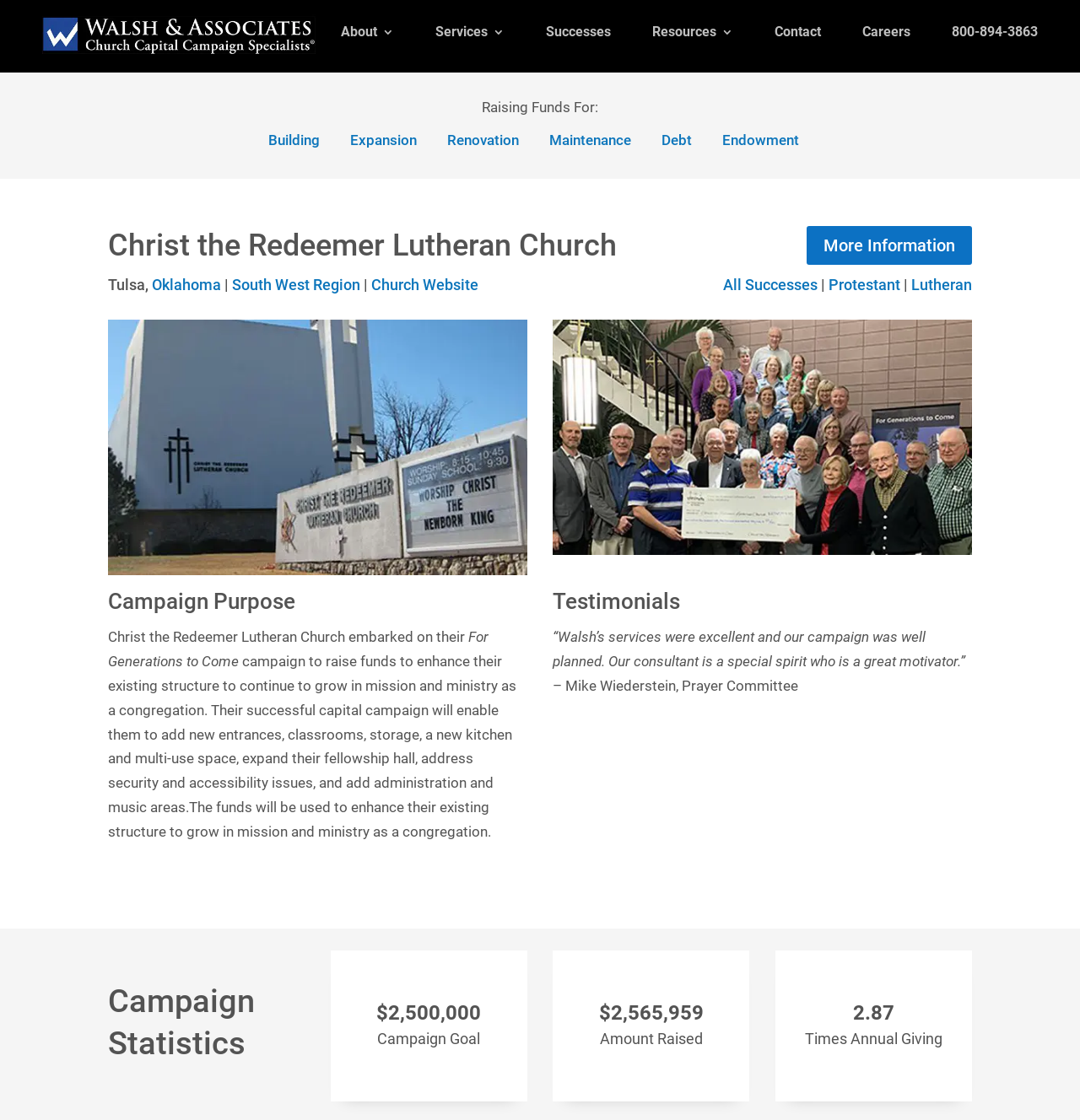Identify the bounding box coordinates of the part that should be clicked to carry out this instruction: "Explore the Successes of the campaign".

[0.505, 0.0, 0.566, 0.057]